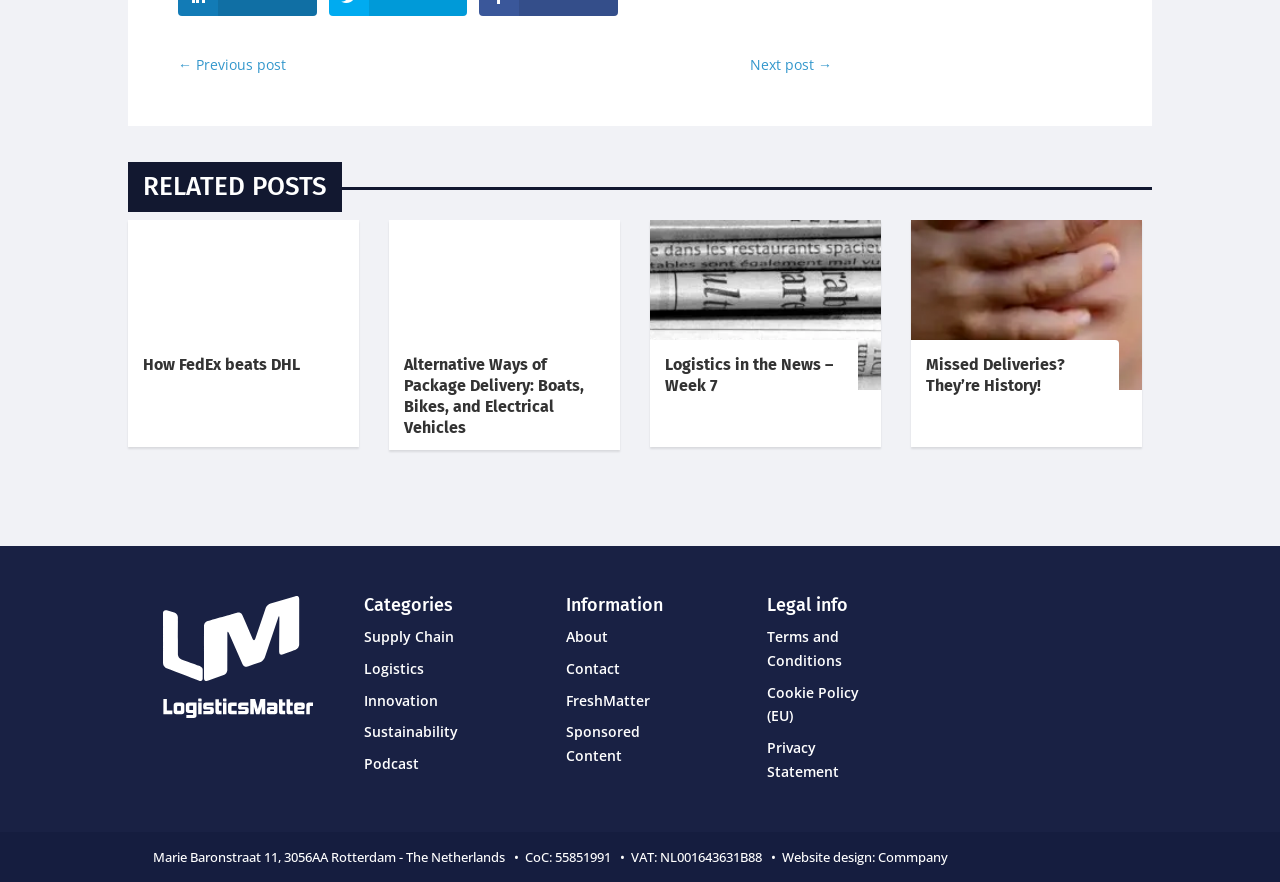Could you specify the bounding box coordinates for the clickable section to complete the following instruction: "browse categories"?

[0.285, 0.676, 0.377, 0.707]